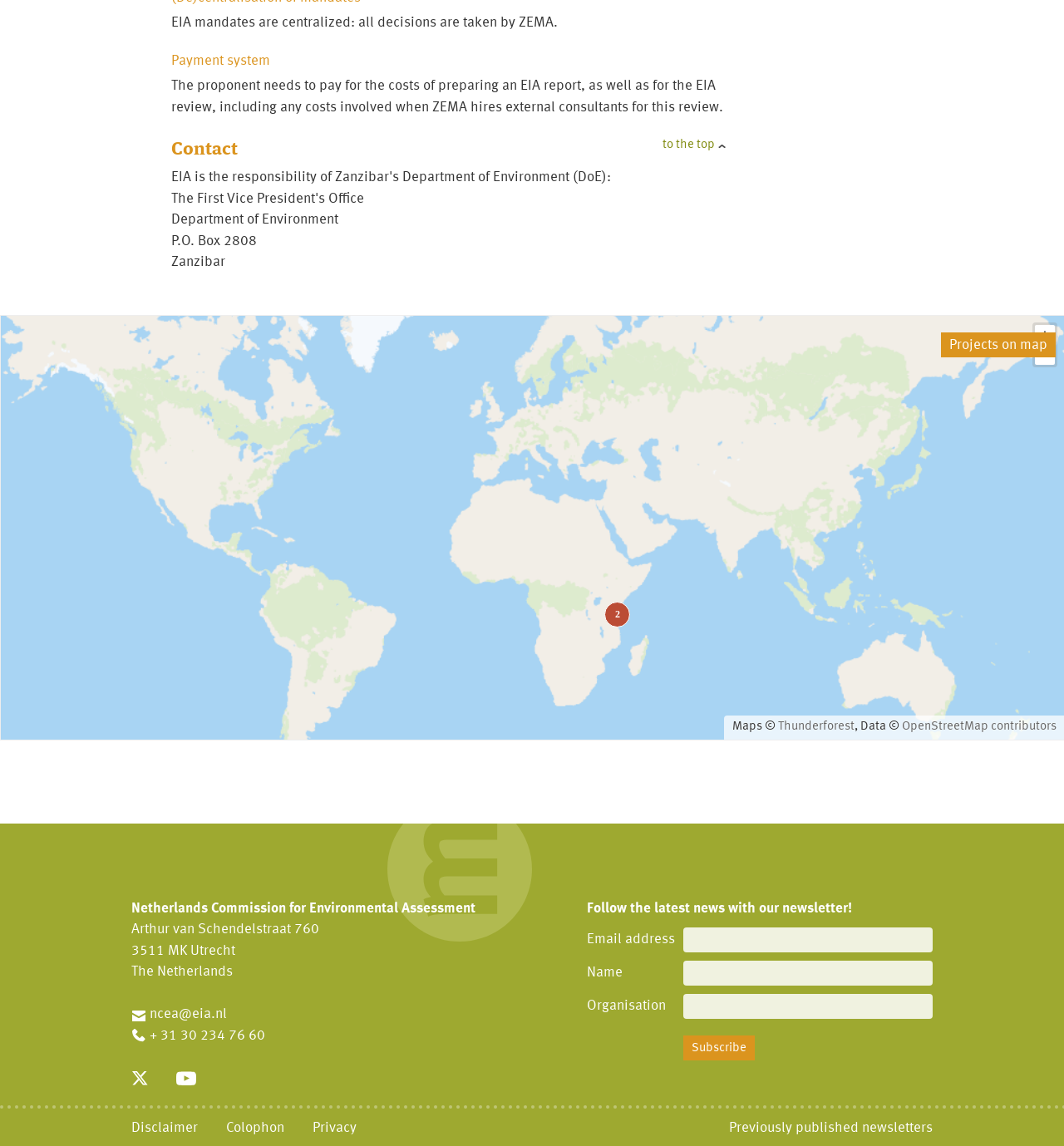Can you give a comprehensive explanation to the question given the content of the image?
What is the purpose of the newsletter subscription form?

I found the StaticText element with the text 'Follow the latest news with our newsletter!' which is located near the newsletter subscription form. This text suggests that the purpose of the form is to allow users to follow the latest news.